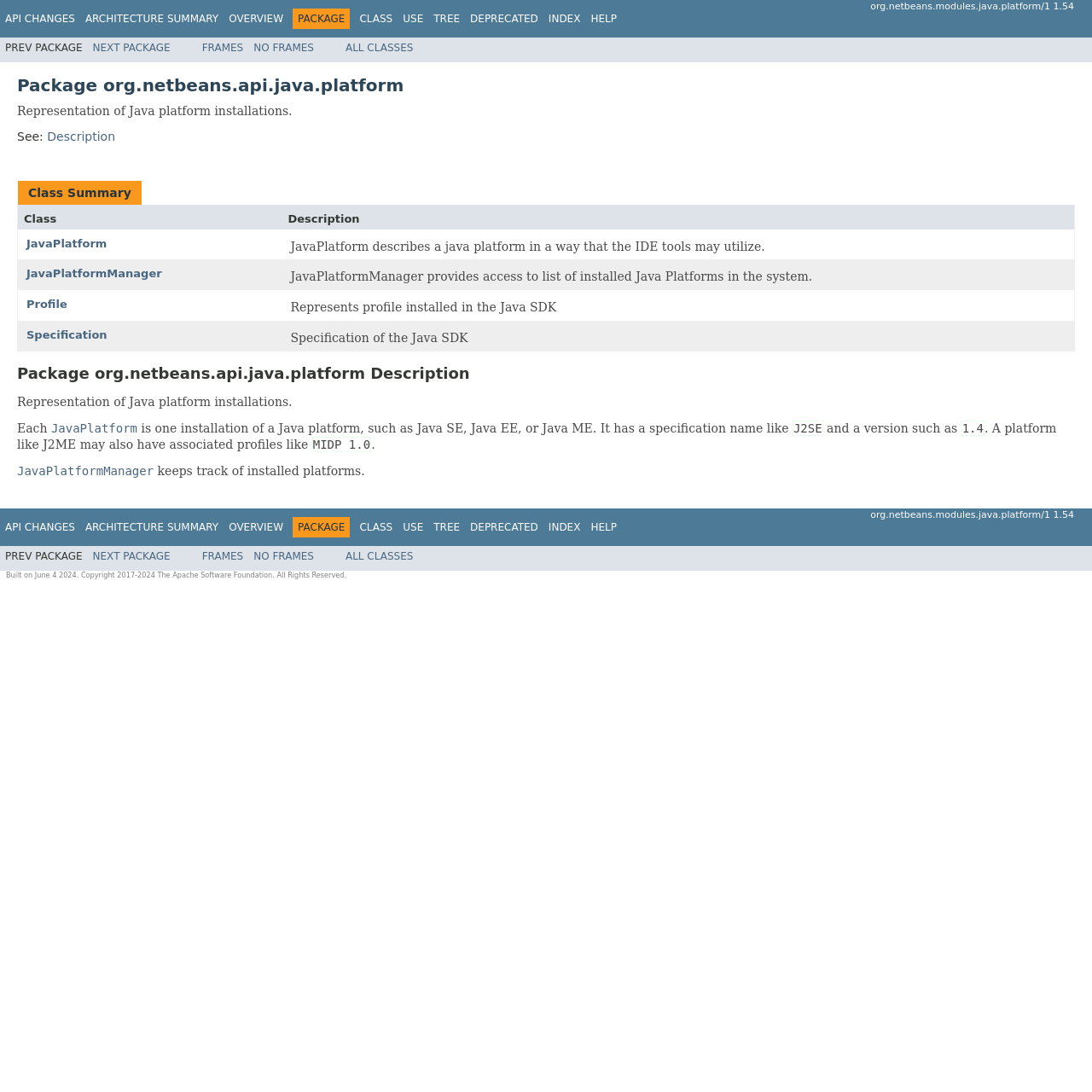Find the bounding box coordinates of the clickable region needed to perform the following instruction: "View JavaPlatform class". The coordinates should be provided as four float numbers between 0 and 1, i.e., [left, top, right, bottom].

[0.024, 0.217, 0.098, 0.229]